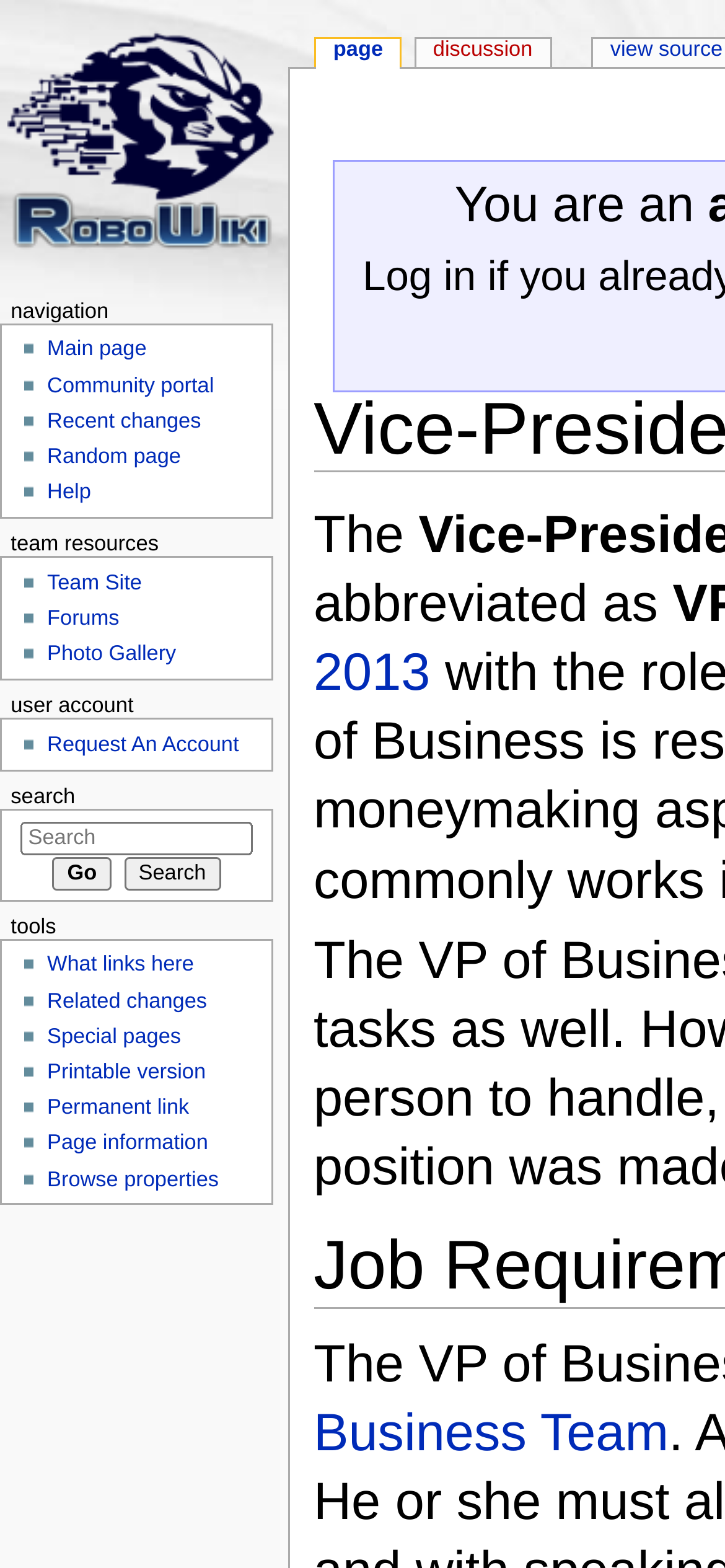Locate the bounding box coordinates of the clickable element to fulfill the following instruction: "Search for something". Provide the coordinates as four float numbers between 0 and 1 in the format [left, top, right, bottom].

[0.029, 0.524, 0.349, 0.545]